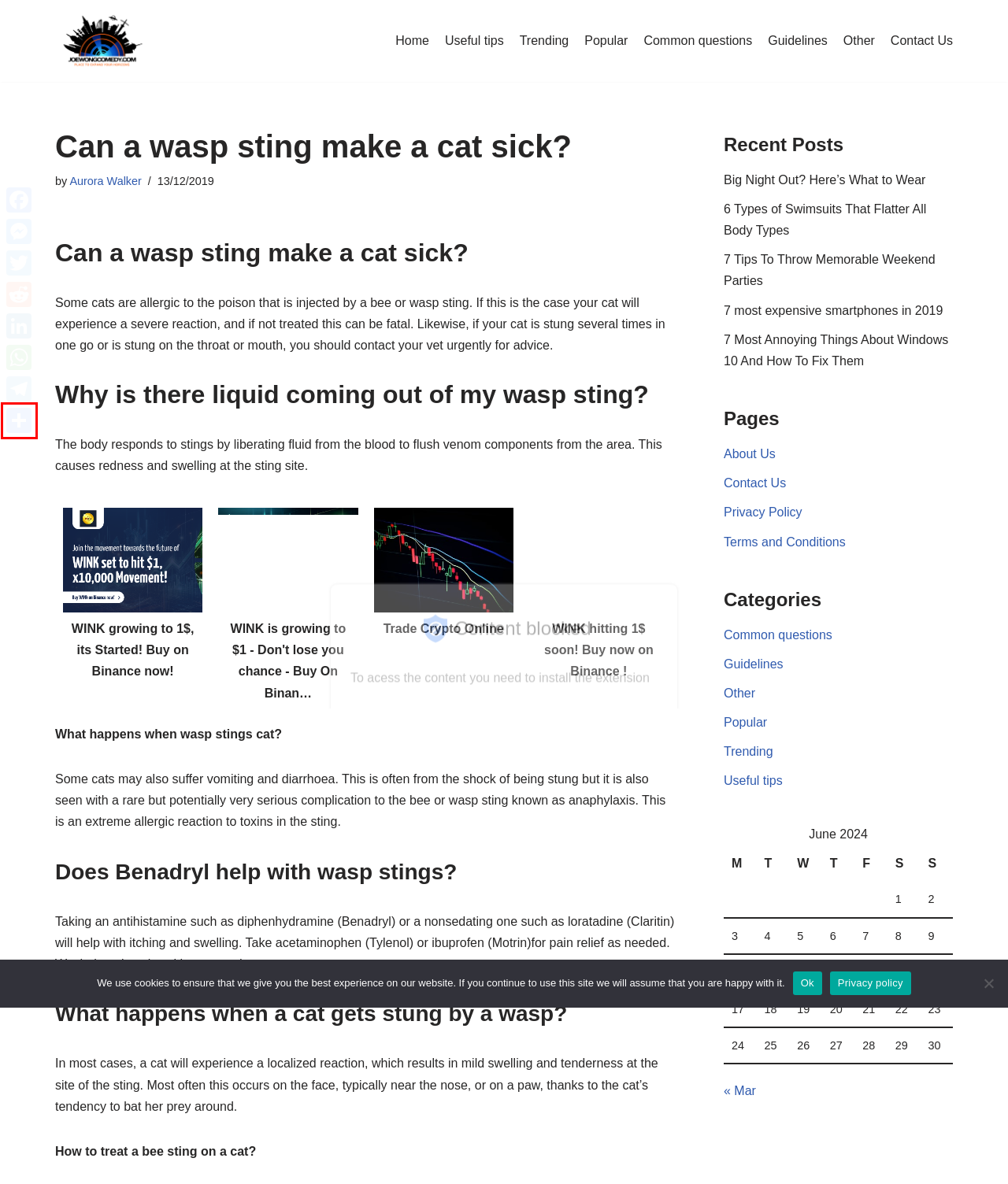You have a screenshot of a webpage with a red bounding box around an element. Identify the webpage description that best fits the new page that appears after clicking the selected element in the red bounding box. Here are the candidates:
A. Other – joewongcomedy.com
B. 7 Tips To Throw Memorable Weekend Parties – joewongcomedy.com
C. AddToAny - Share
D. 7 Most Annoying Things About Windows 10 And How To Fix Them – joewongcomedy.com
E. Big Night Out? Here’s What to Wear – joewongcomedy.com
F. March 2022 – joewongcomedy.com
G. Useful tips – joewongcomedy.com
H. joewongcomedy.com – Place to expand your horizons

C